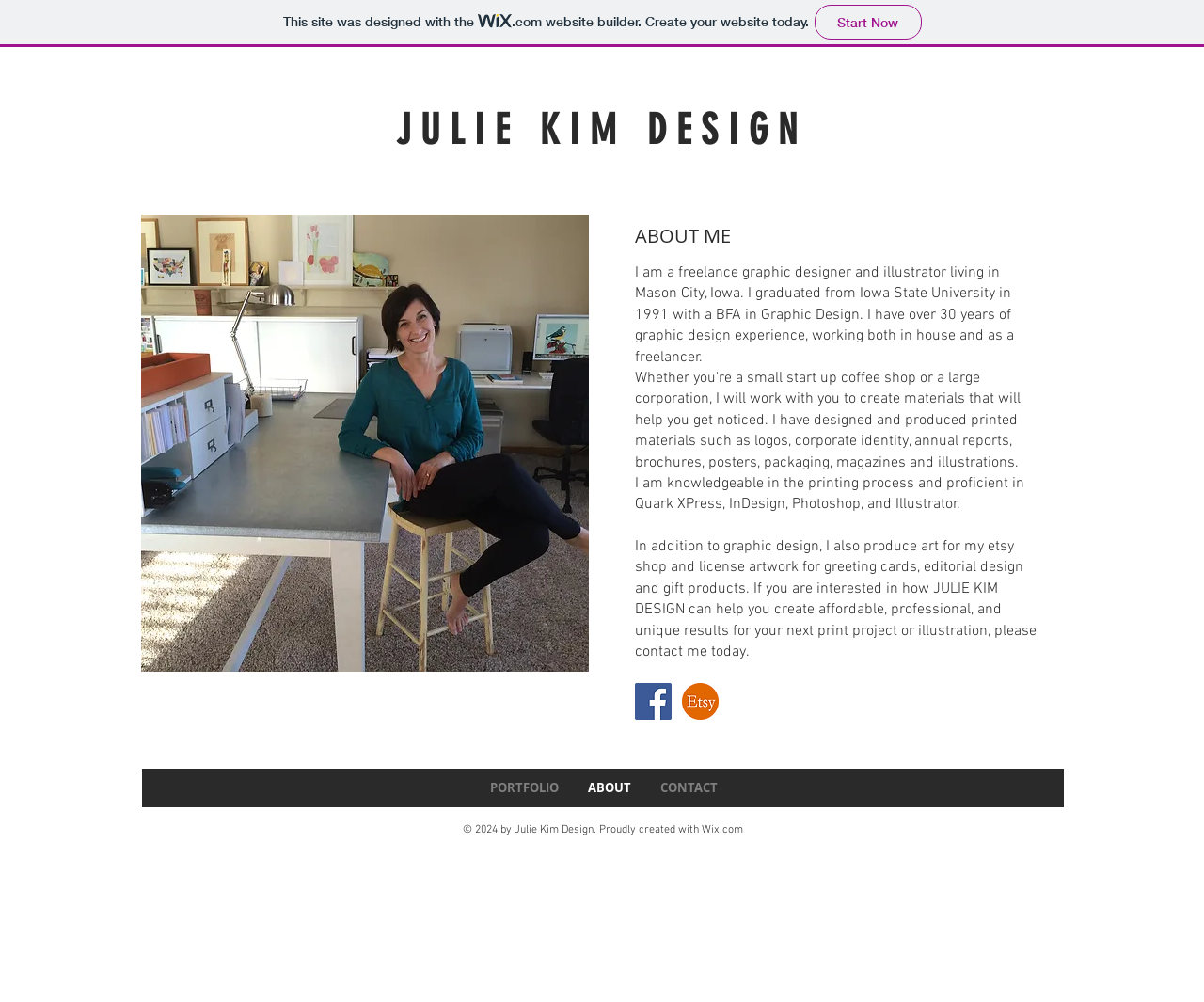Using the provided element description: "CONTACT", determine the bounding box coordinates of the corresponding UI element in the screenshot.

[0.536, 0.768, 0.607, 0.806]